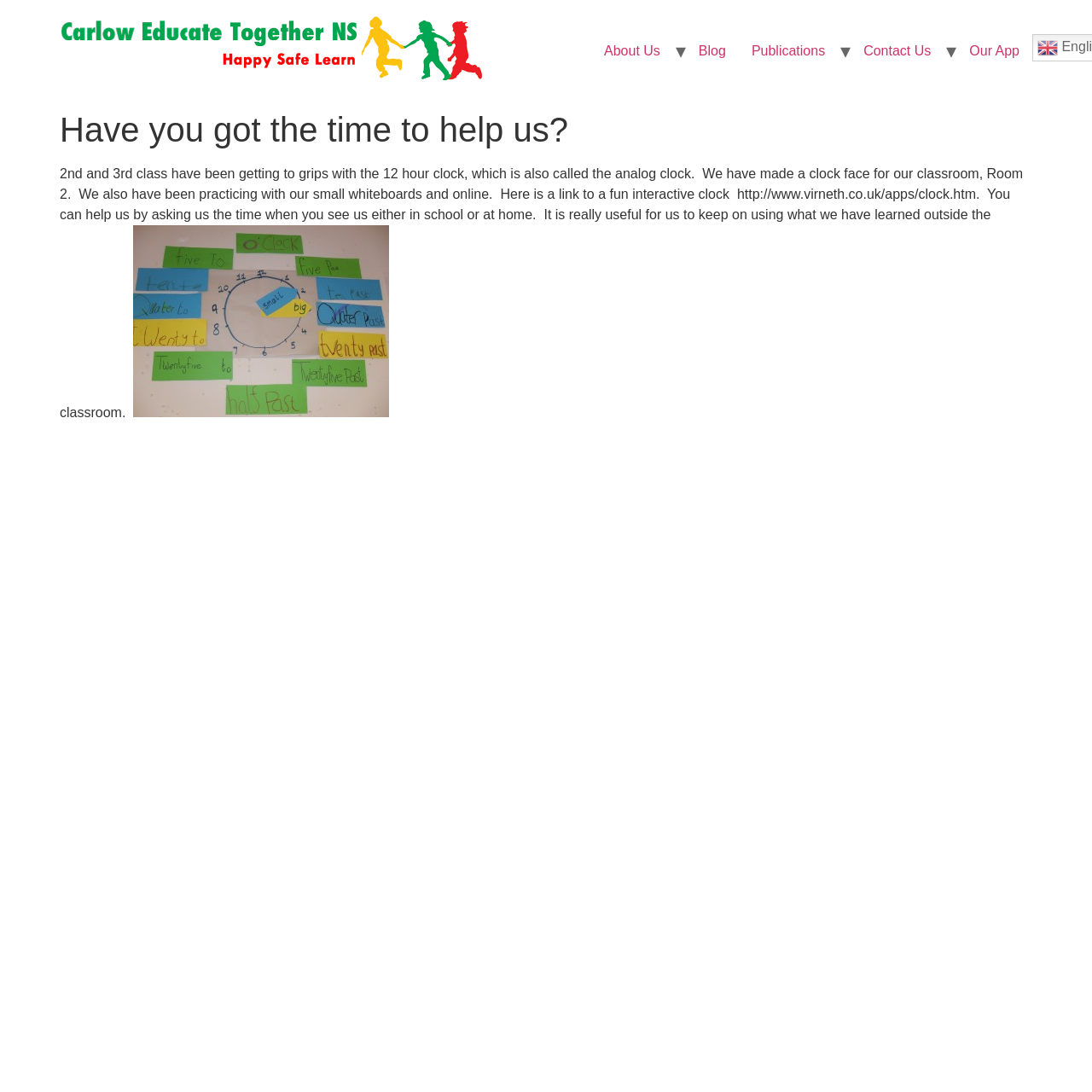What is the name of the classroom mentioned?
Can you give a detailed and elaborate answer to the question?

The webpage mentions that they have made a clock face for their classroom, which is named Room 2.